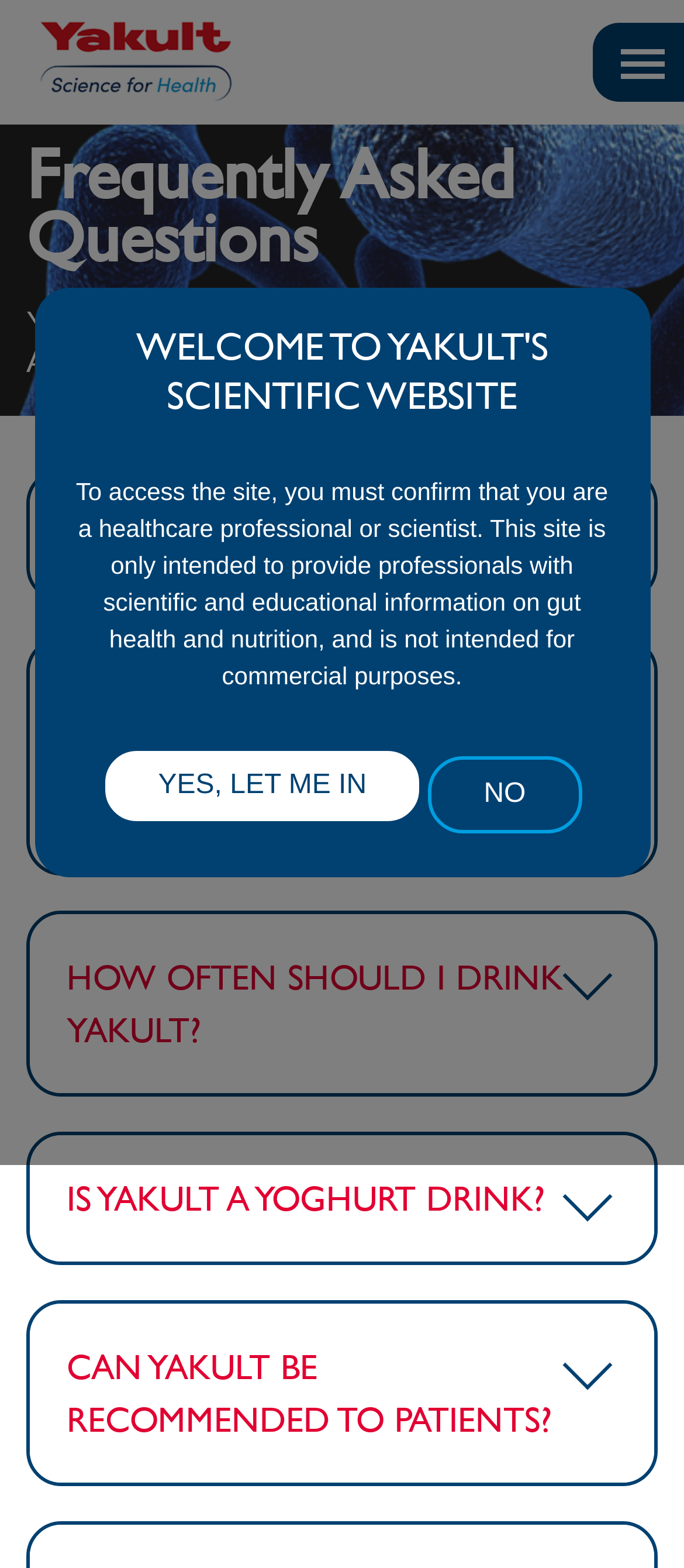Please locate the bounding box coordinates of the element that should be clicked to achieve the given instruction: "Toggle navigation".

[0.867, 0.015, 1.0, 0.065]